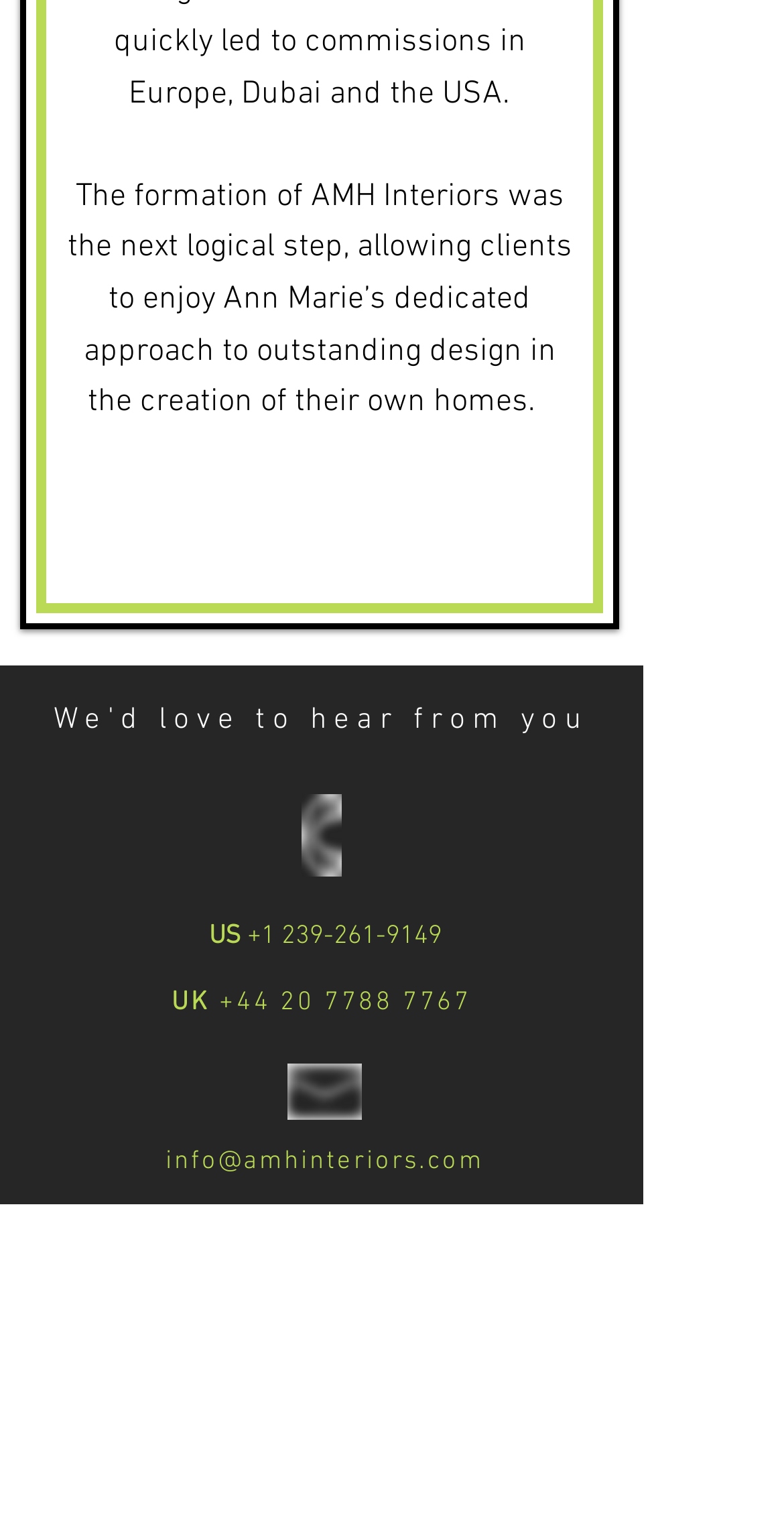Respond to the question below with a concise word or phrase:
What is the UK contact number?

+44 20 7788 7767